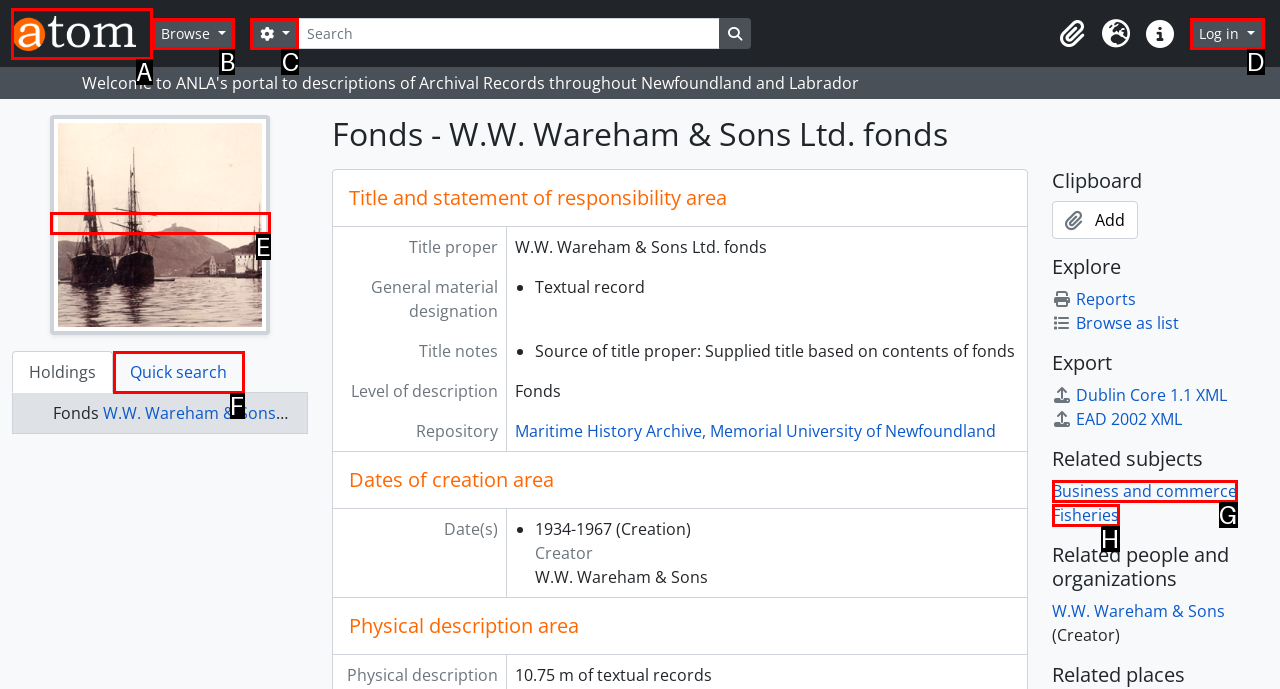Point out the HTML element I should click to achieve the following: Click the AtoM logo Reply with the letter of the selected element.

A